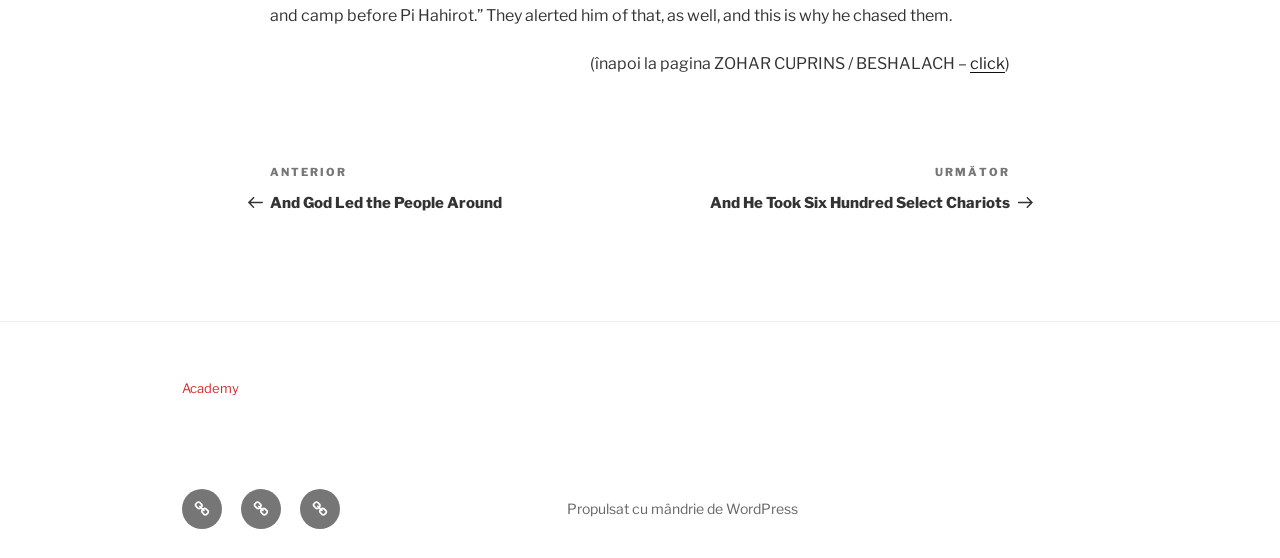Respond with a single word or short phrase to the following question: 
What is the previous article about?

And God Led the People Around